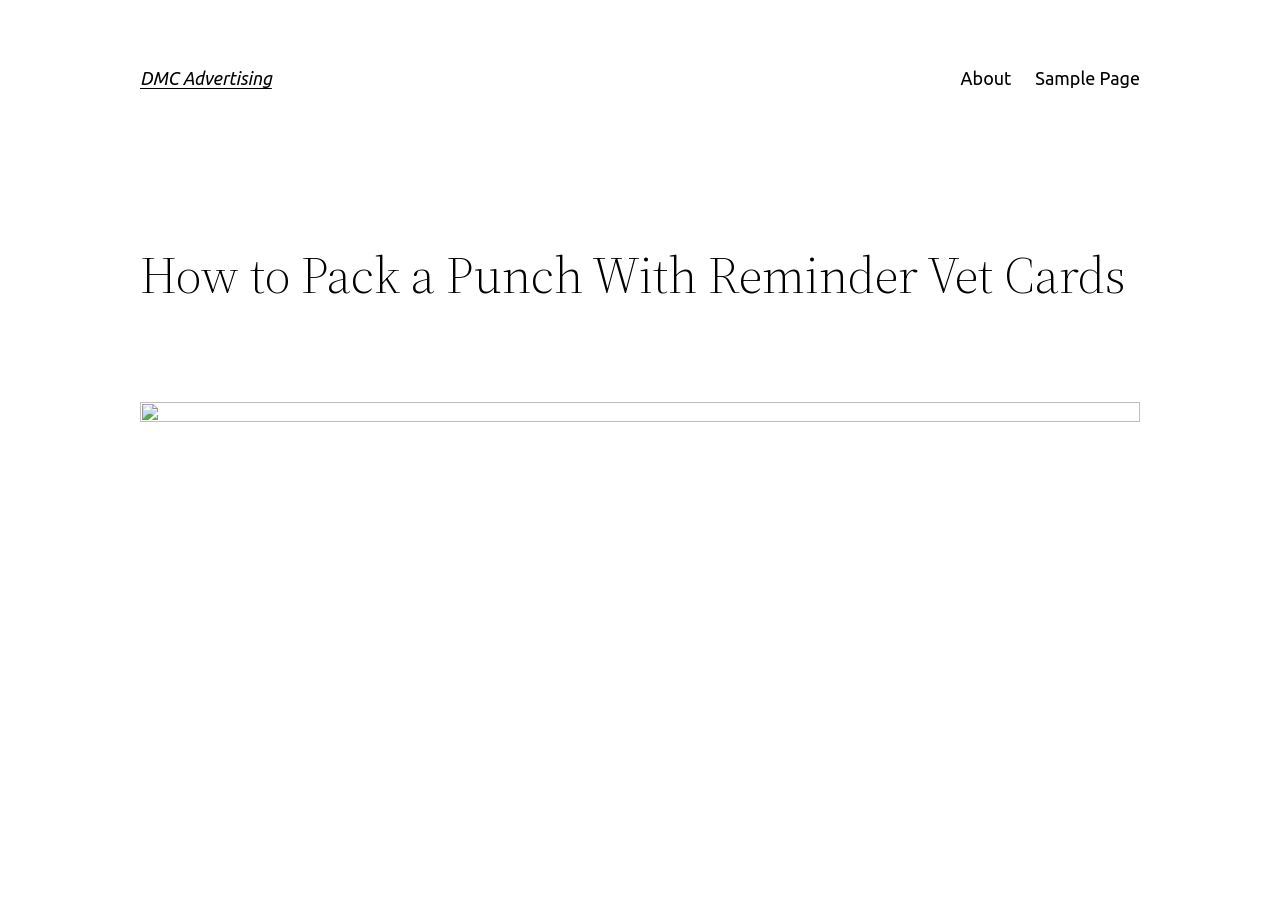Provide the bounding box coordinates of the HTML element this sentence describes: "Contact Us". The bounding box coordinates consist of four float numbers between 0 and 1, i.e., [left, top, right, bottom].

None